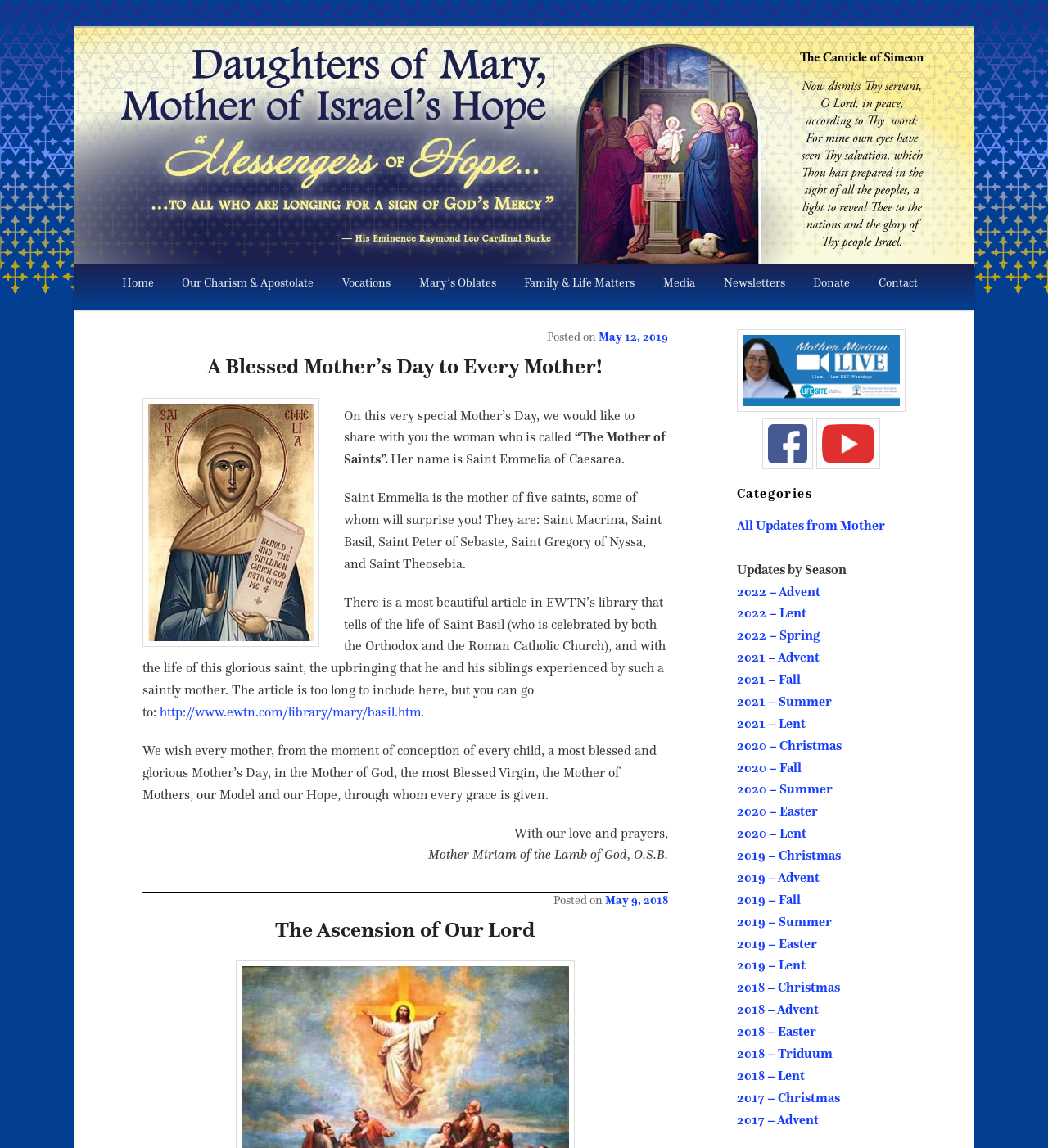Identify the bounding box coordinates for the element that needs to be clicked to fulfill this instruction: "Read the article 'A Blessed Mother’s Day to Every Mother!'". Provide the coordinates in the format of four float numbers between 0 and 1: [left, top, right, bottom].

[0.198, 0.307, 0.575, 0.33]